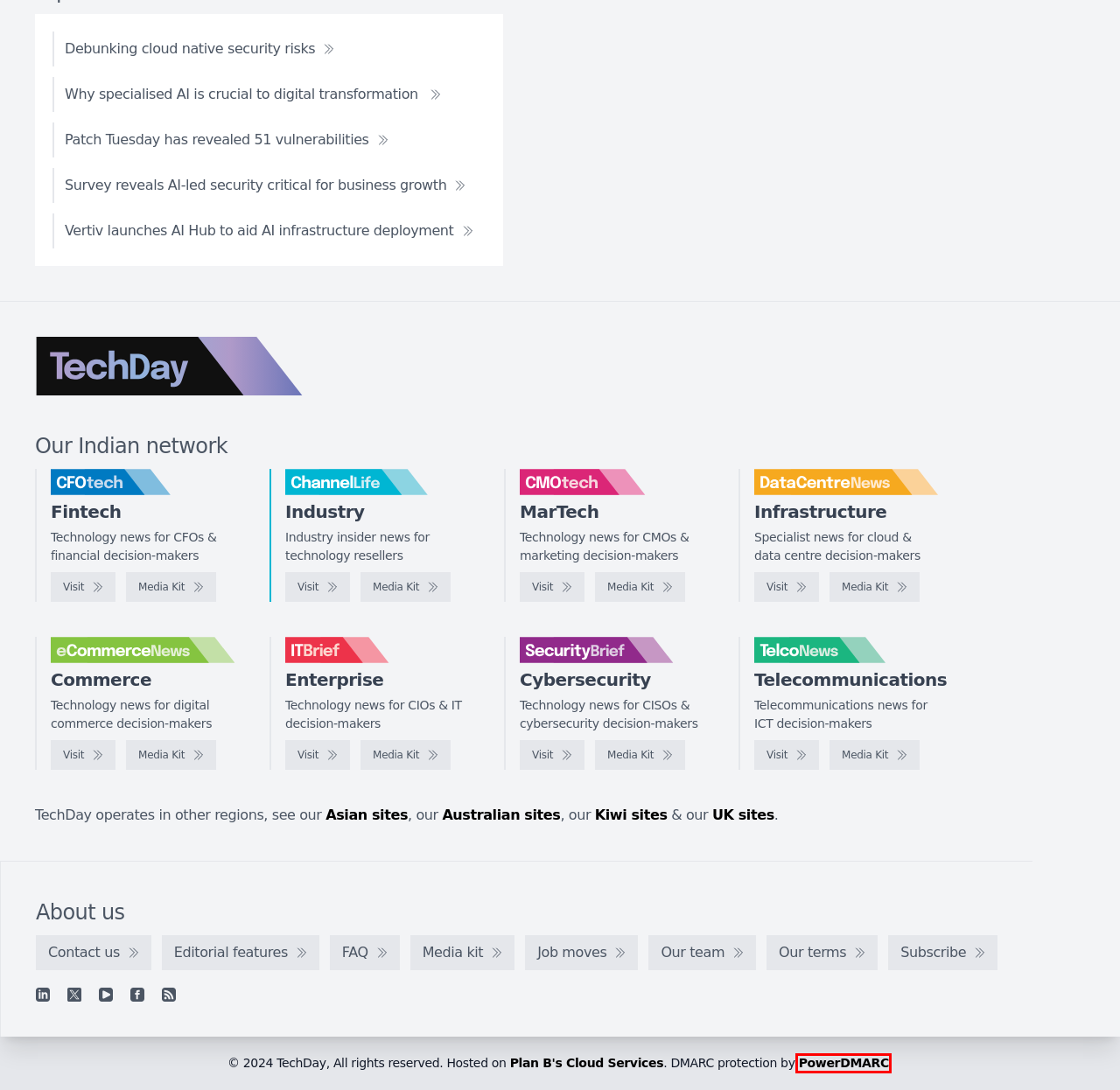You are given a screenshot of a webpage with a red rectangle bounding box. Choose the best webpage description that matches the new webpage after clicking the element in the bounding box. Here are the candidates:
A. TelcoNews India - Telecommunications news for ICT decision-makers
B. DataCentreNews India - Media kit
C. TechDay Australia - Australia's technology news network
D. CMOtech India - Media kit
E. Hosted Data Centre, Server and Storage Solutions | Plan B
F. eCommerceNews India - Media kit
G. Free DMARC Analyzer | DMARC Monitoring Service
H. TechDay UK - The United Kingdom's, technology news network

G